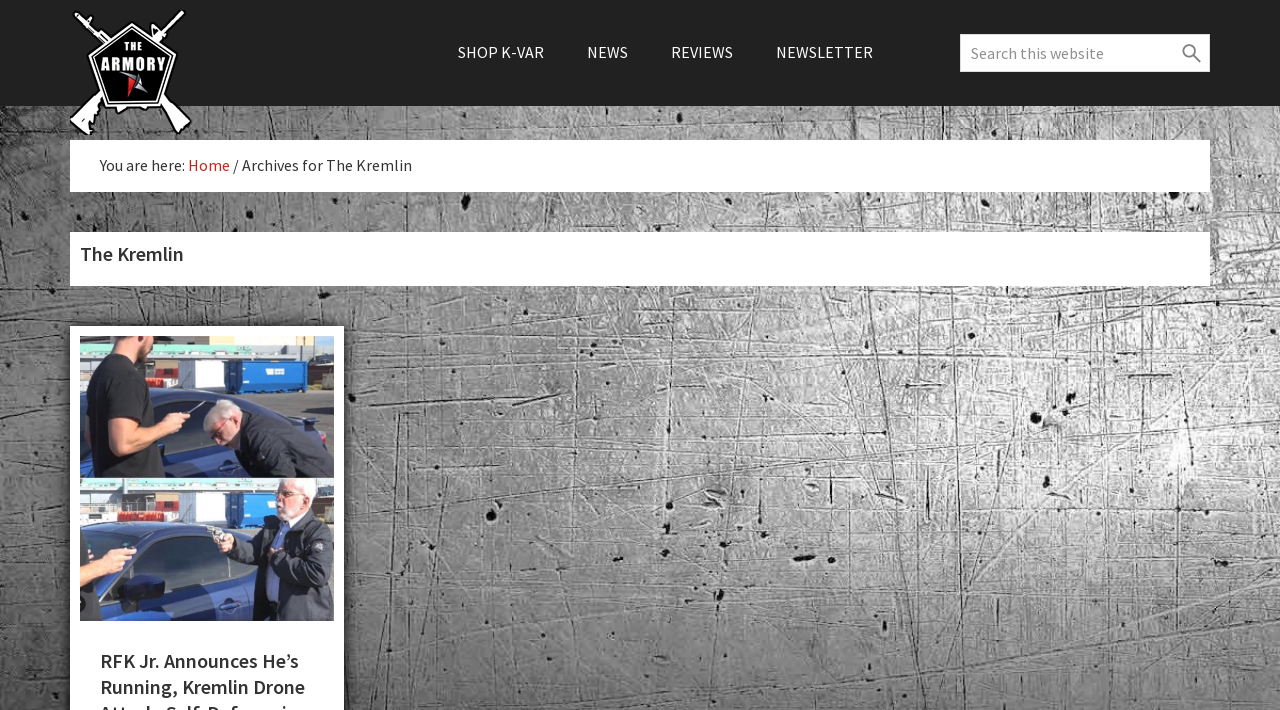Could you determine the bounding box coordinates of the clickable element to complete the instruction: "Visit The K-Var Armory homepage"? Provide the coordinates as four float numbers between 0 and 1, i.e., [left, top, right, bottom].

[0.055, 0.014, 0.148, 0.134]